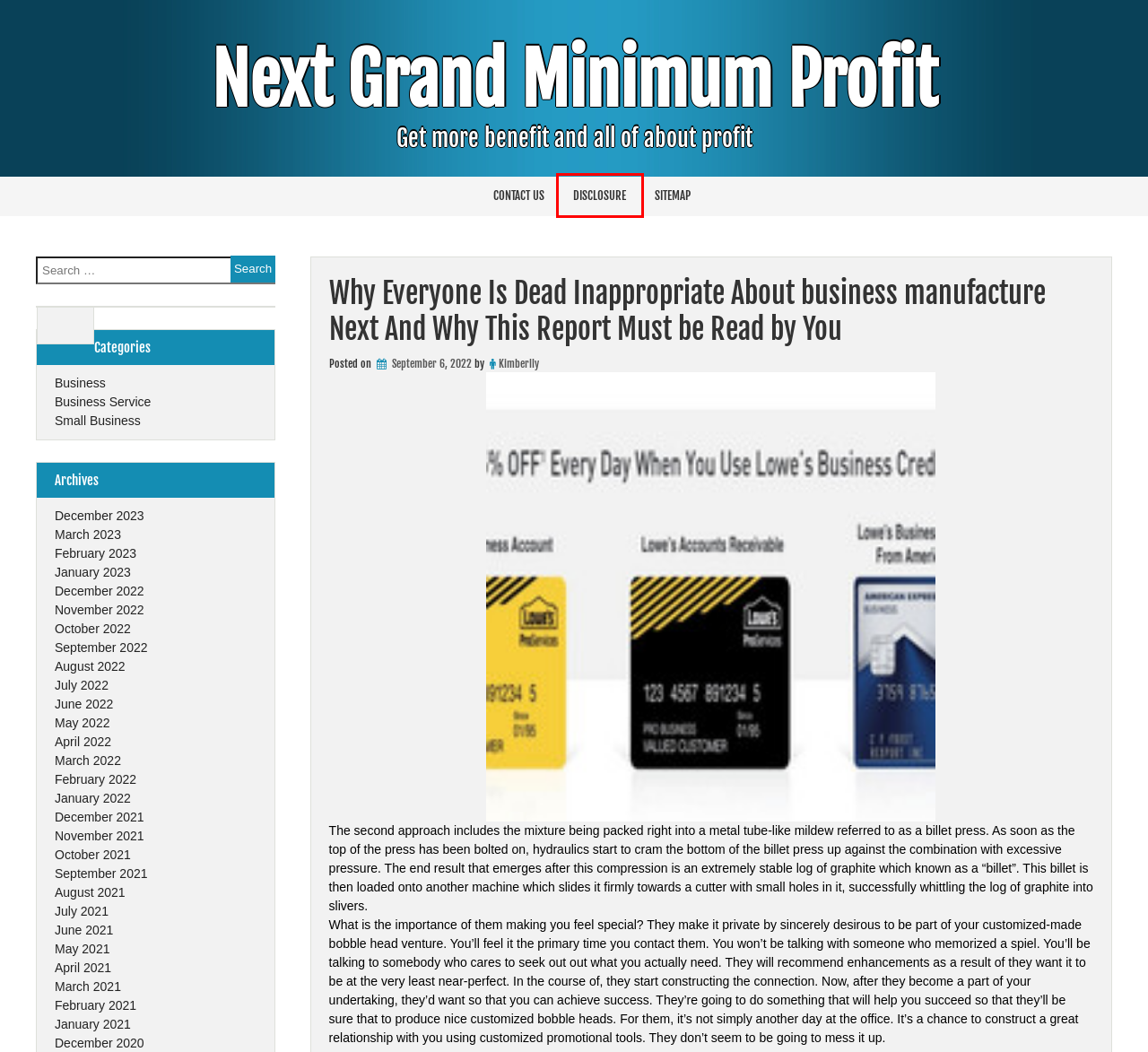Observe the webpage screenshot and focus on the red bounding box surrounding a UI element. Choose the most appropriate webpage description that corresponds to the new webpage after clicking the element in the bounding box. Here are the candidates:
A. SITEMAP – Next Grand Minimum Profit
B. DISCLOSURE – Next Grand Minimum Profit
C. December 2023 – Next Grand Minimum Profit
D. October 2021 – Next Grand Minimum Profit
E. Business Service – Next Grand Minimum Profit
F. December 2022 – Next Grand Minimum Profit
G. May 2021 – Next Grand Minimum Profit
H. October 2022 – Next Grand Minimum Profit

B